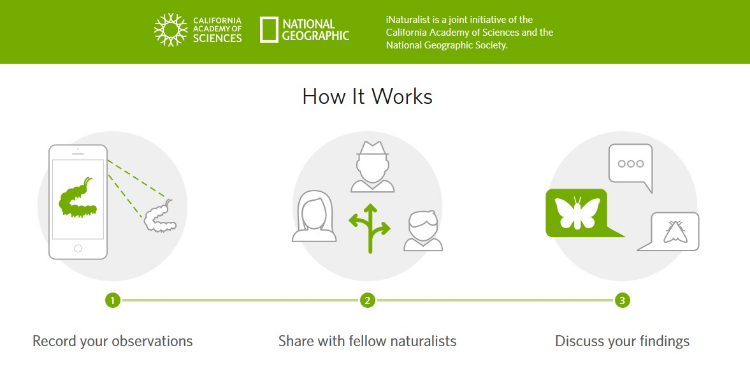How many steps are outlined in the process?
Please provide a single word or phrase in response based on the screenshot.

3